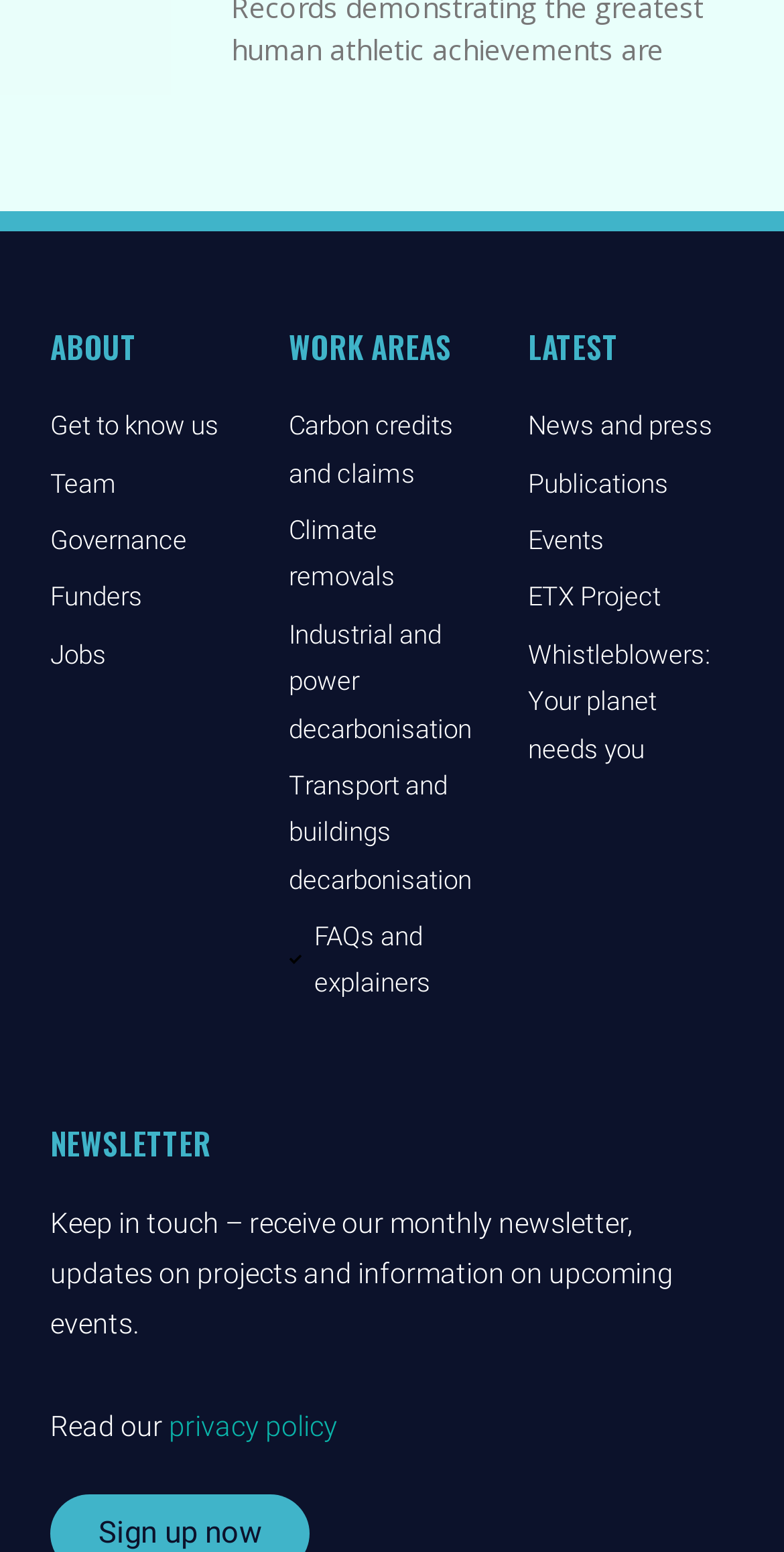Specify the bounding box coordinates of the region I need to click to perform the following instruction: "Get to know the organization". The coordinates must be four float numbers in the range of 0 to 1, i.e., [left, top, right, bottom].

[0.064, 0.259, 0.317, 0.29]